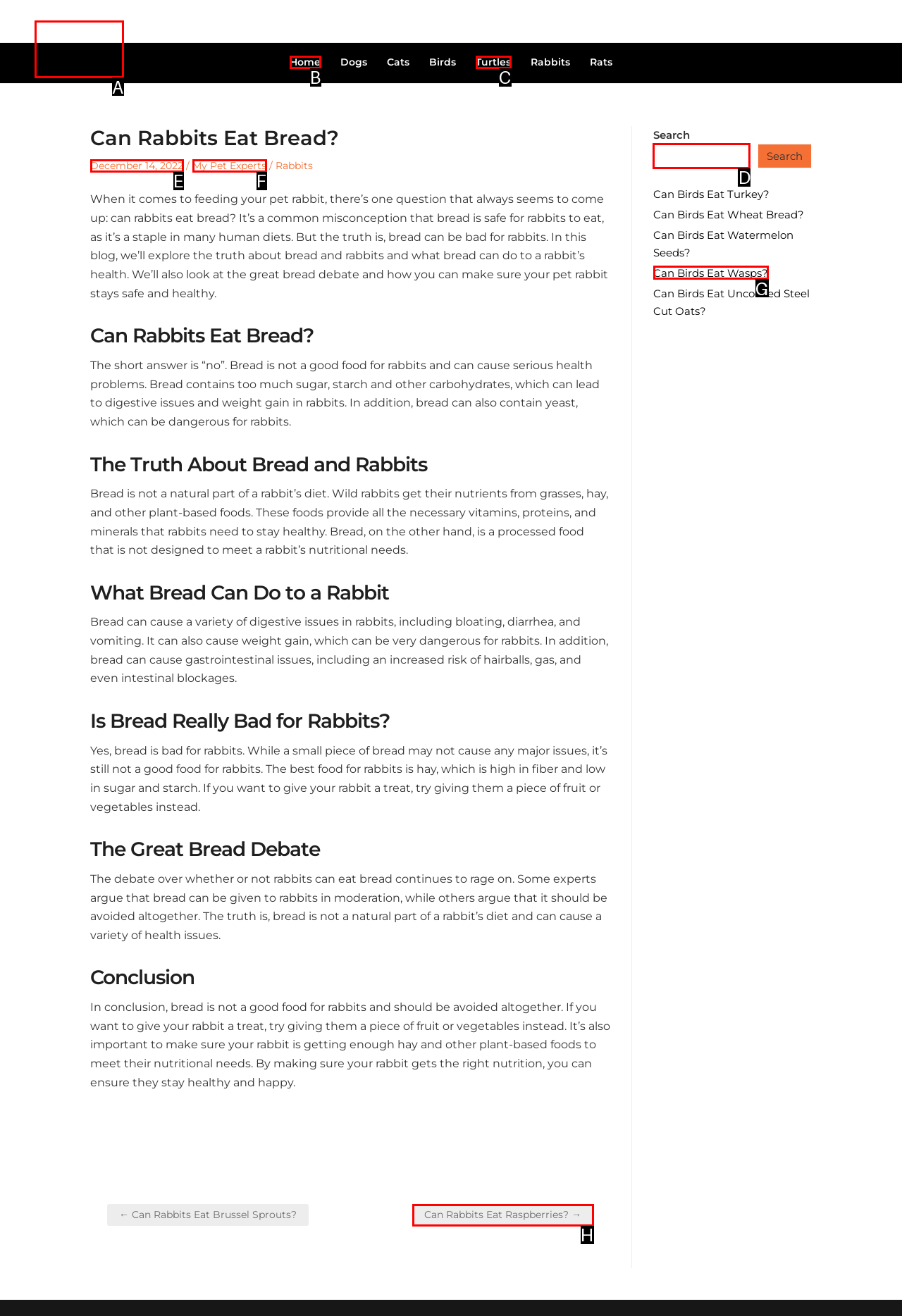Select the appropriate HTML element to click for the following task: Search for something
Answer with the letter of the selected option from the given choices directly.

D